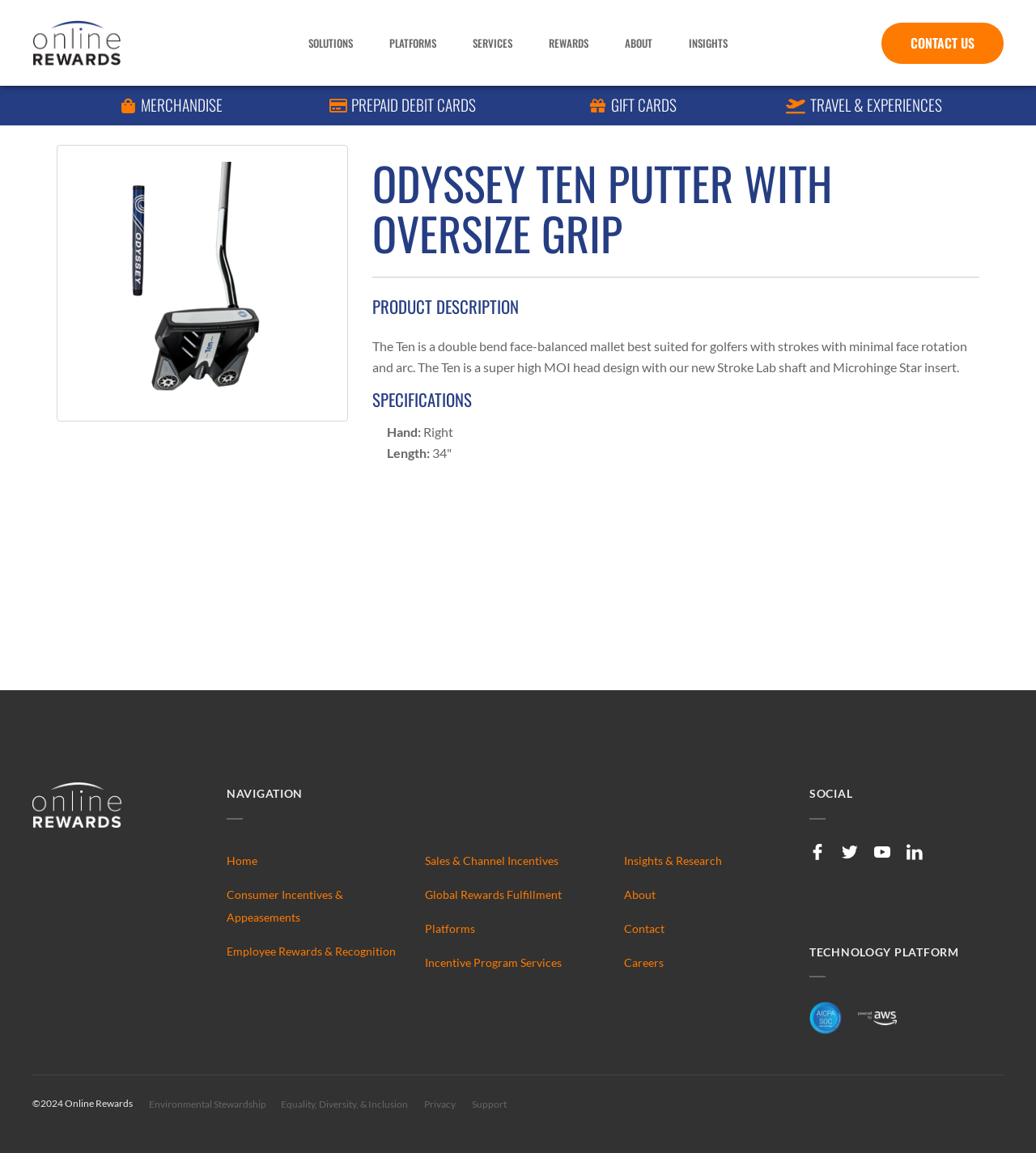Locate the bounding box of the UI element described in the following text: "Gift Cards".

[0.5, 0.075, 0.723, 0.109]